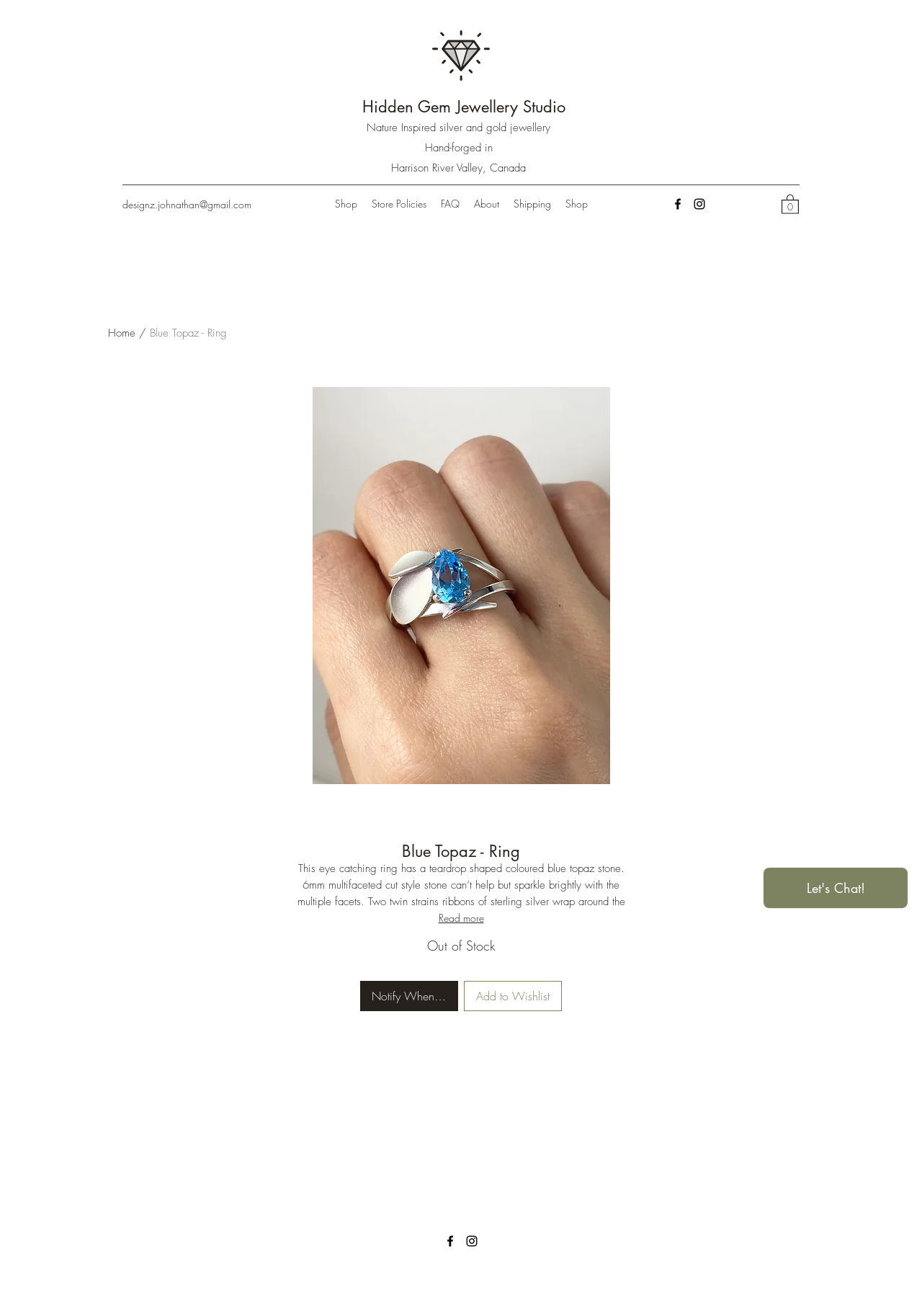Answer the question in one word or a short phrase:
What is the shape of the blue topaz stone?

Teardrop